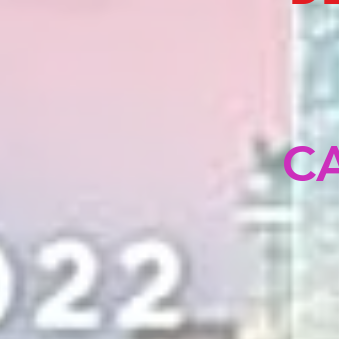What is the context of the visual composition?
Please answer the question with as much detail as possible using the screenshot.

The image serves as a captivating introduction to the spectrum of art being showcased at the event, specifically Art Basel Week 2023, which is hinted at by the visual composition and the featured artist Carol Gregoire.